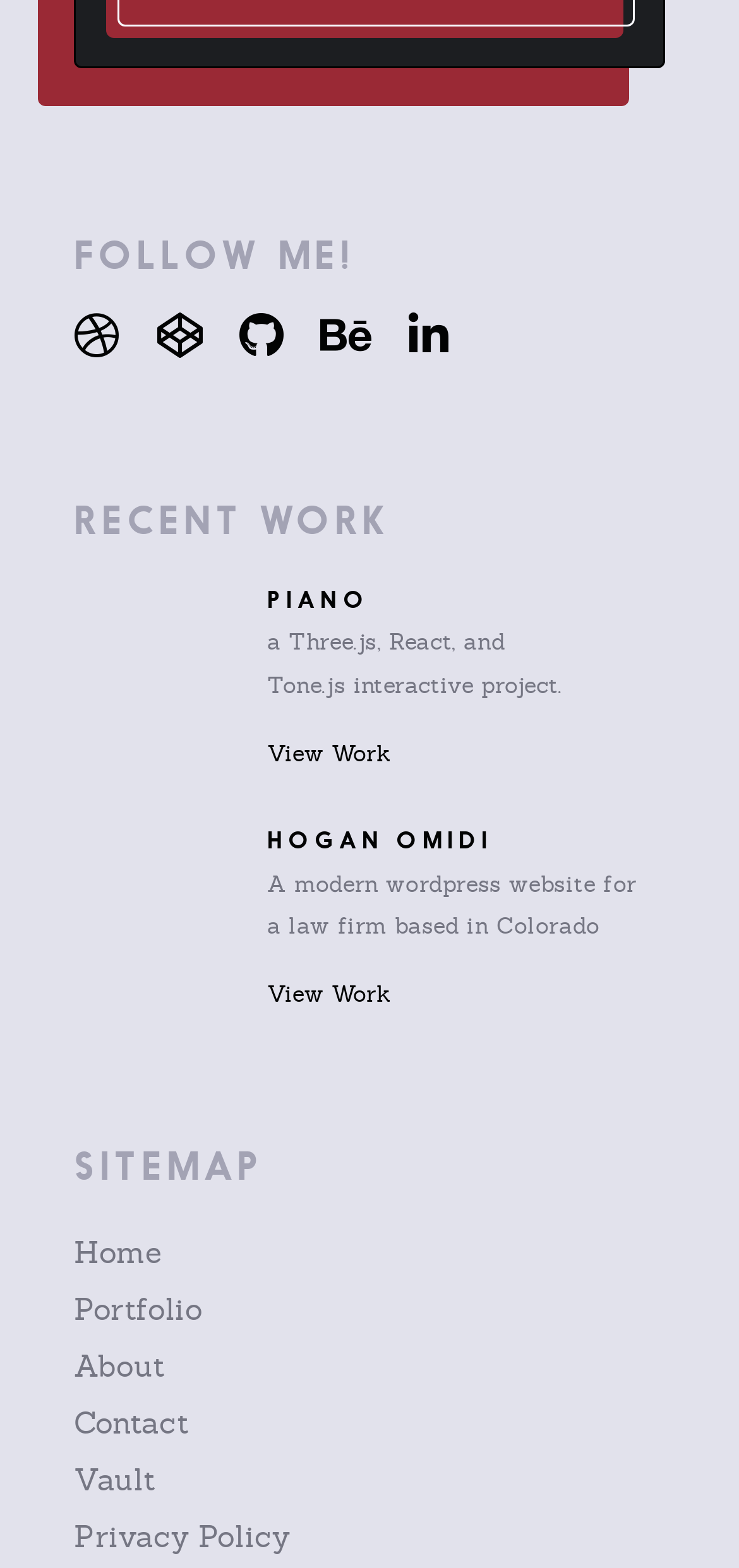Determine the bounding box coordinates of the section I need to click to execute the following instruction: "Visit the dribbble.com profile". Provide the coordinates as four float numbers between 0 and 1, i.e., [left, top, right, bottom].

[0.1, 0.206, 0.168, 0.221]